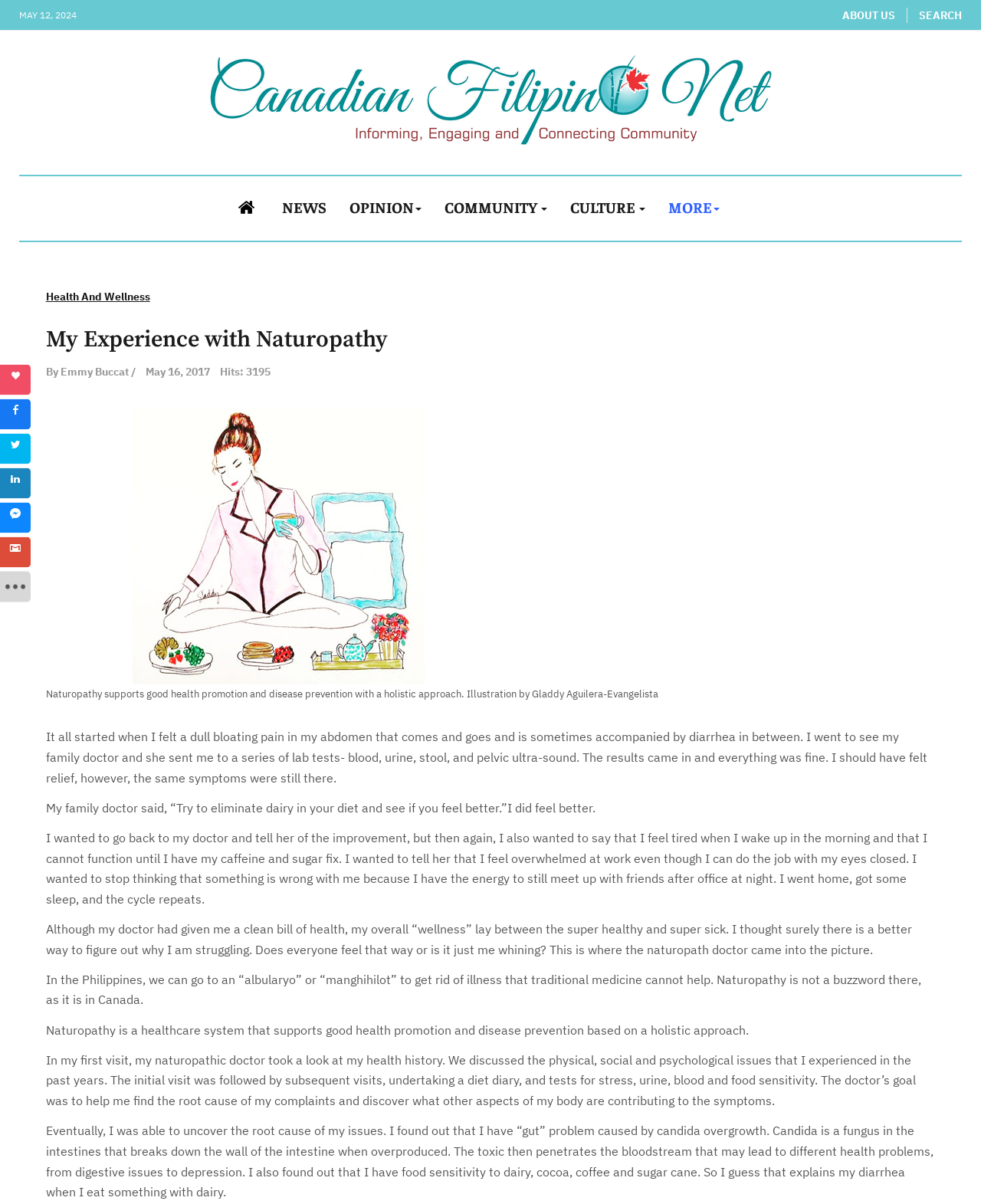Using the provided element description: "Culture", determine the bounding box coordinates of the corresponding UI element in the screenshot.

[0.581, 0.146, 0.658, 0.197]